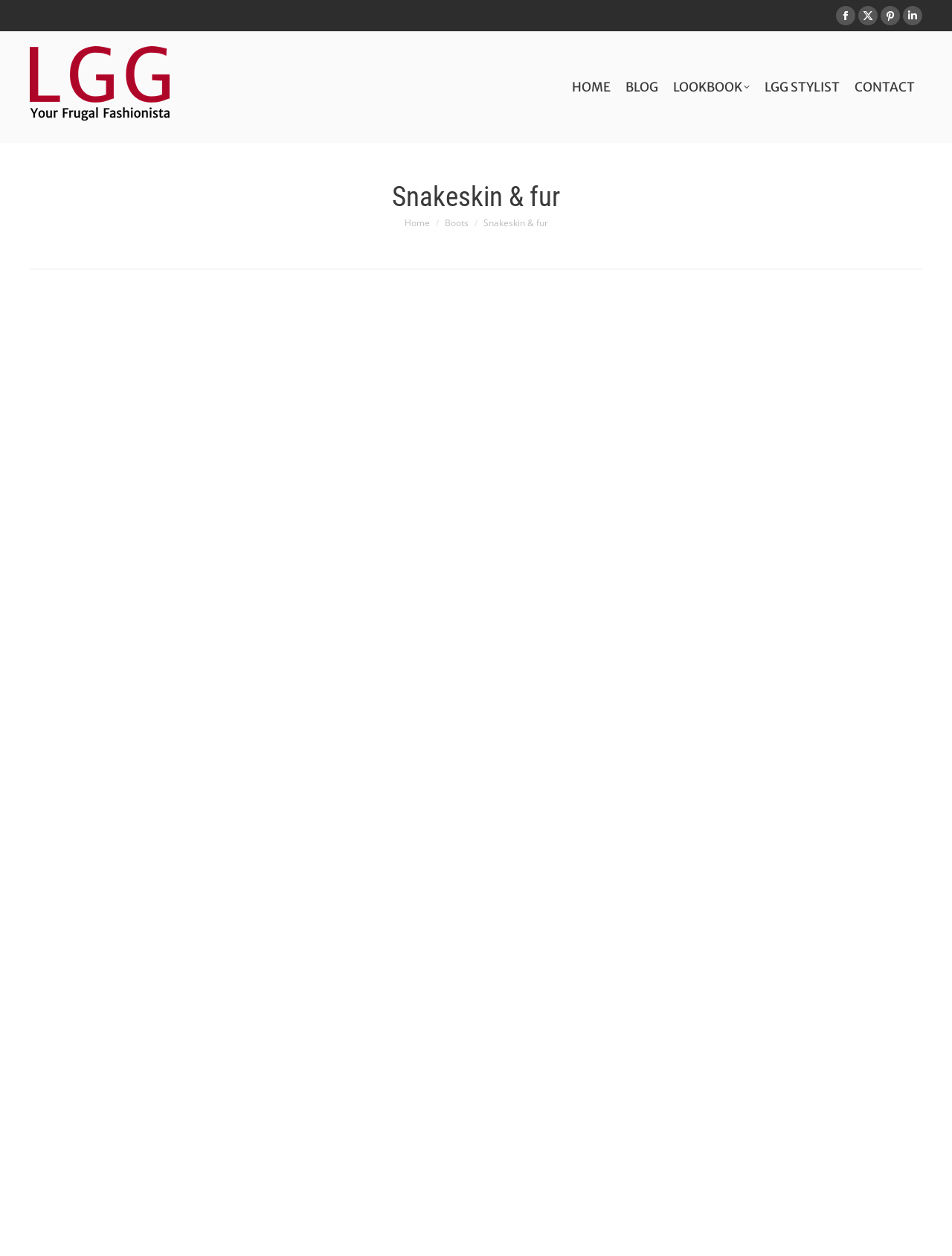Given the element description parent_node: Looking Good Girls, predict the bounding box coordinates for the UI element in the webpage screenshot. The format should be (top-left x, top-left y, bottom-right x, bottom-right y), and the values should be between 0 and 1.

[0.031, 0.025, 0.178, 0.108]